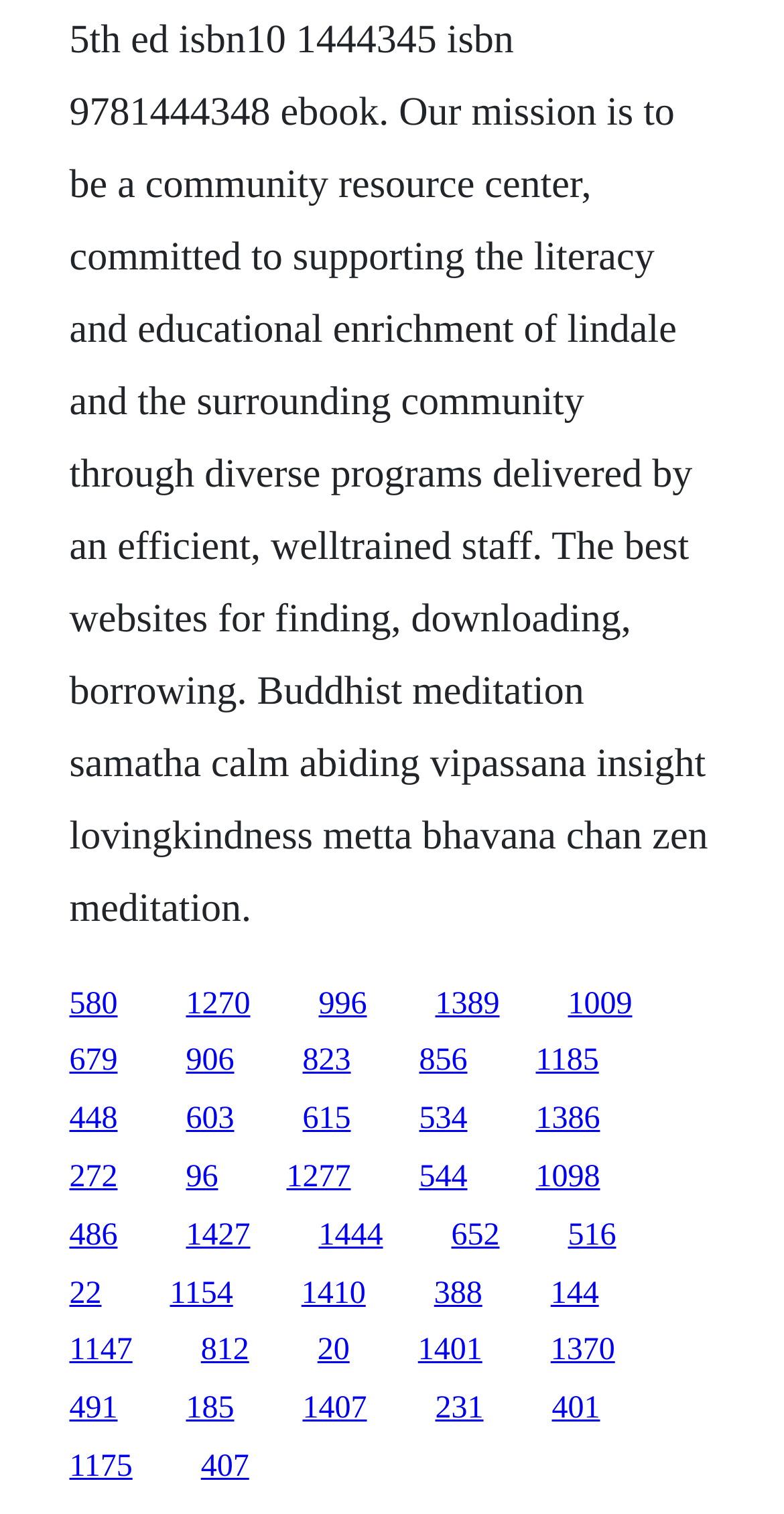What is the vertical position of the 10th link?
Please give a detailed and thorough answer to the question, covering all relevant points.

I looked at the y1 coordinate of the 10th link, which is 0.728, indicating its vertical position on the webpage.